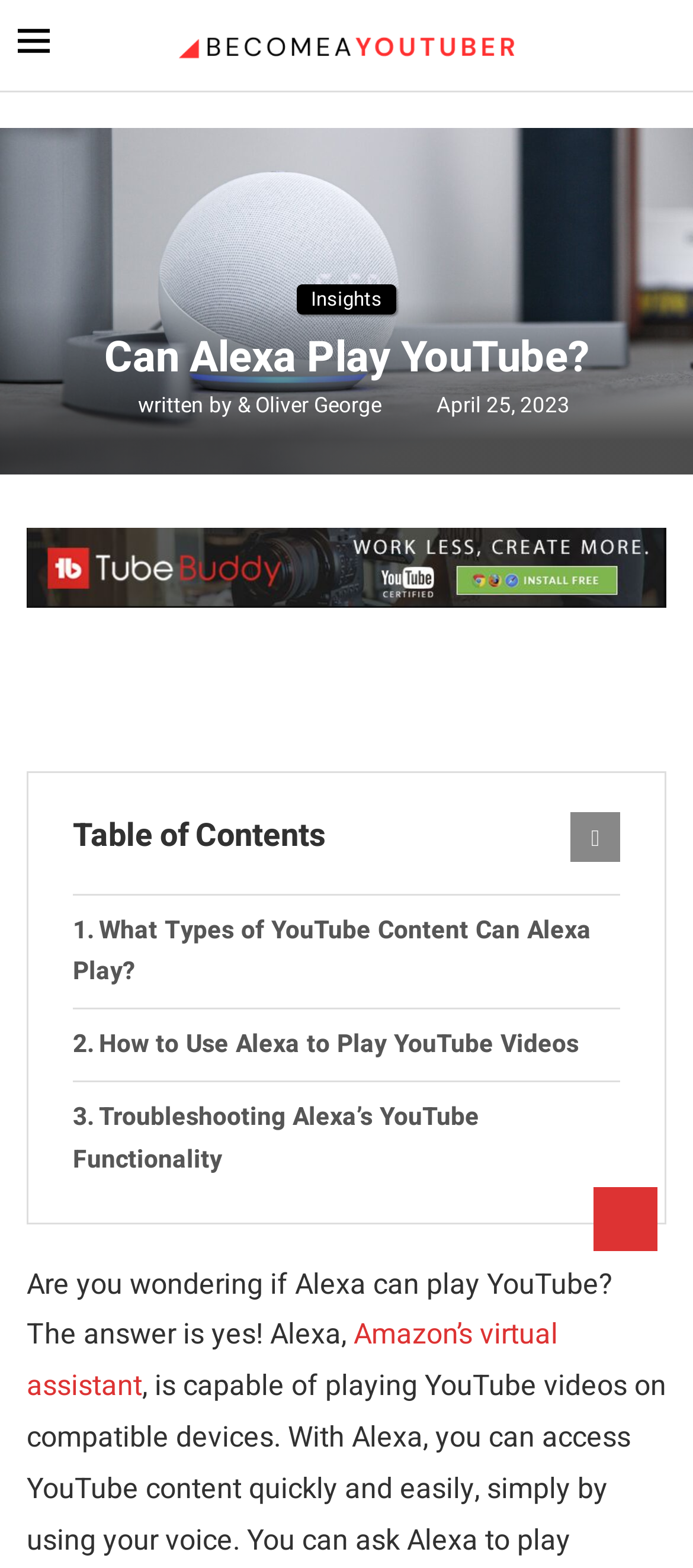Please provide a short answer using a single word or phrase for the question:
What is the name of the author?

Oliver George